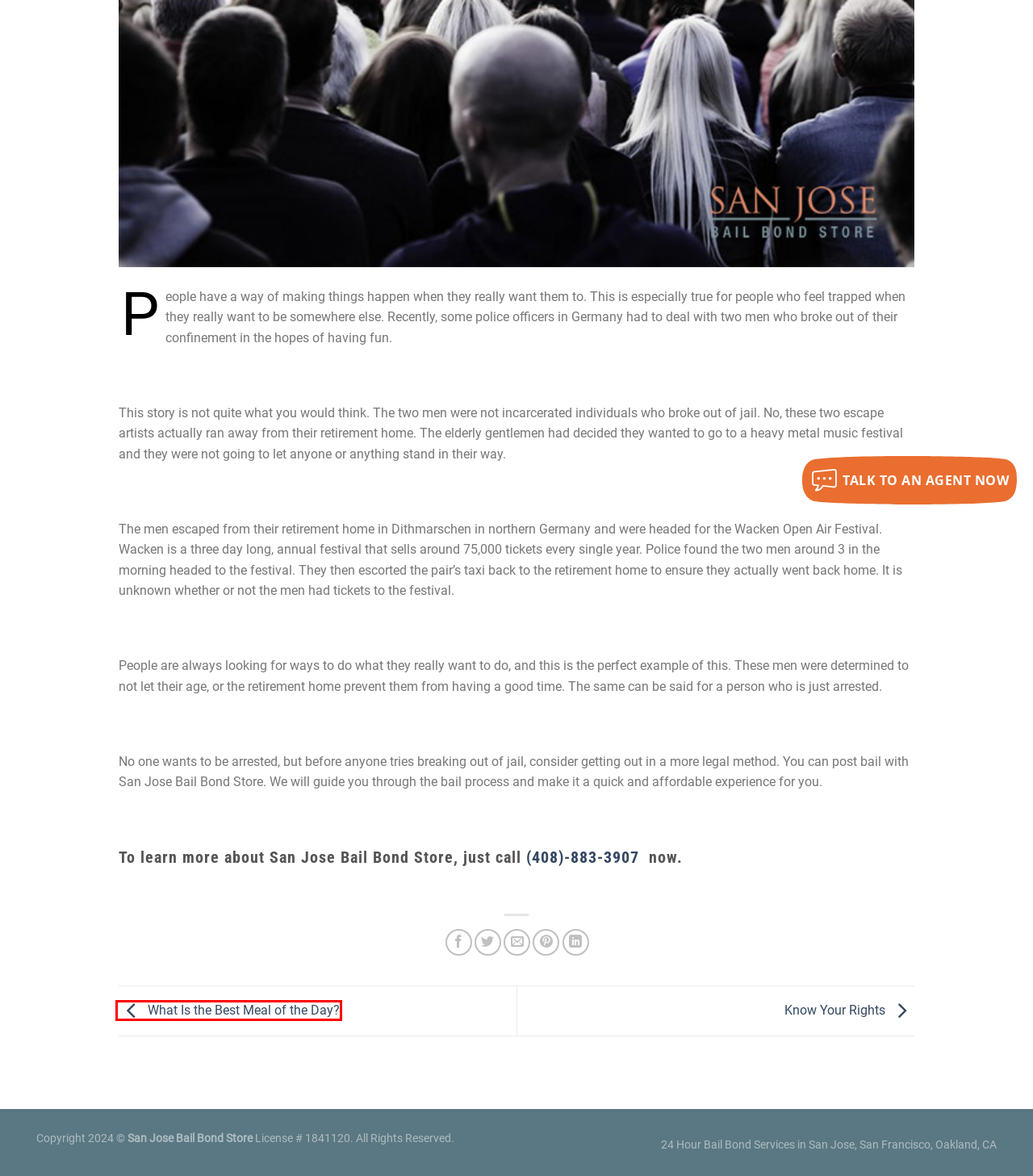Observe the screenshot of a webpage with a red bounding box highlighting an element. Choose the webpage description that accurately reflects the new page after the element within the bounding box is clicked. Here are the candidates:
A. What Is the Best Meal of the Day? | San Jose Bail Bond Store
B. San Jose Bail Bonds Service | Bail Bonds Services | San Jose
C. San Jose Bail Bonds| Contact San Jose Bail Bonds Service
D. San Jose Bail Bonds Blog & Latest Articles | San Jose Bail Bond Store
E. About San Jose Bail Bonds Service | San Jose Bail Bonds
F. San Jose Bail Bonds | FAQ | Frequently Asked Questions
G. Know Your Rights | San Jose Bail Bond Store
H. Customer Reviews & Testimonials | San Jose Bail Bonds

A